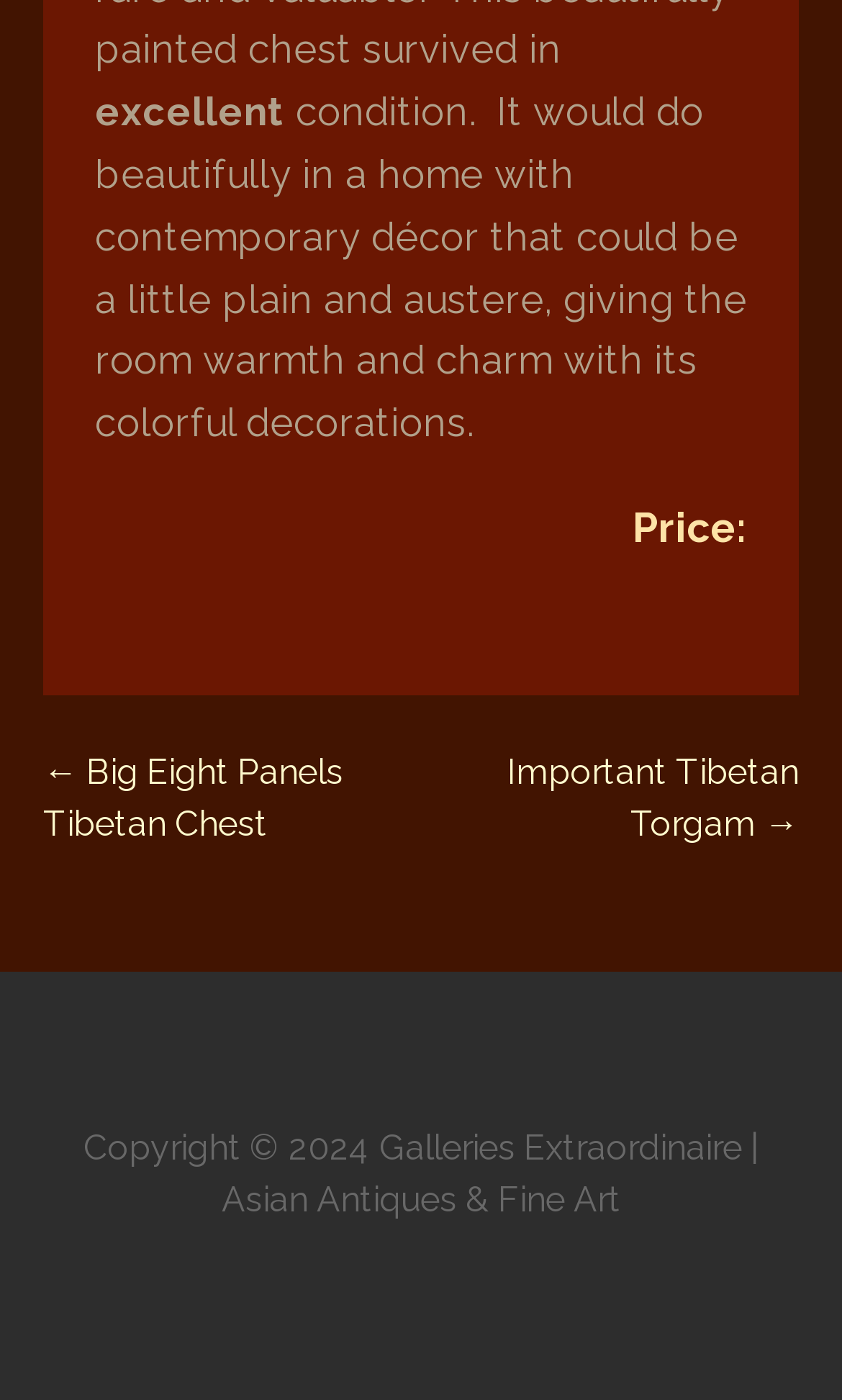Give a concise answer using one word or a phrase to the following question:
What is the purpose of the item?

add warmth and charm